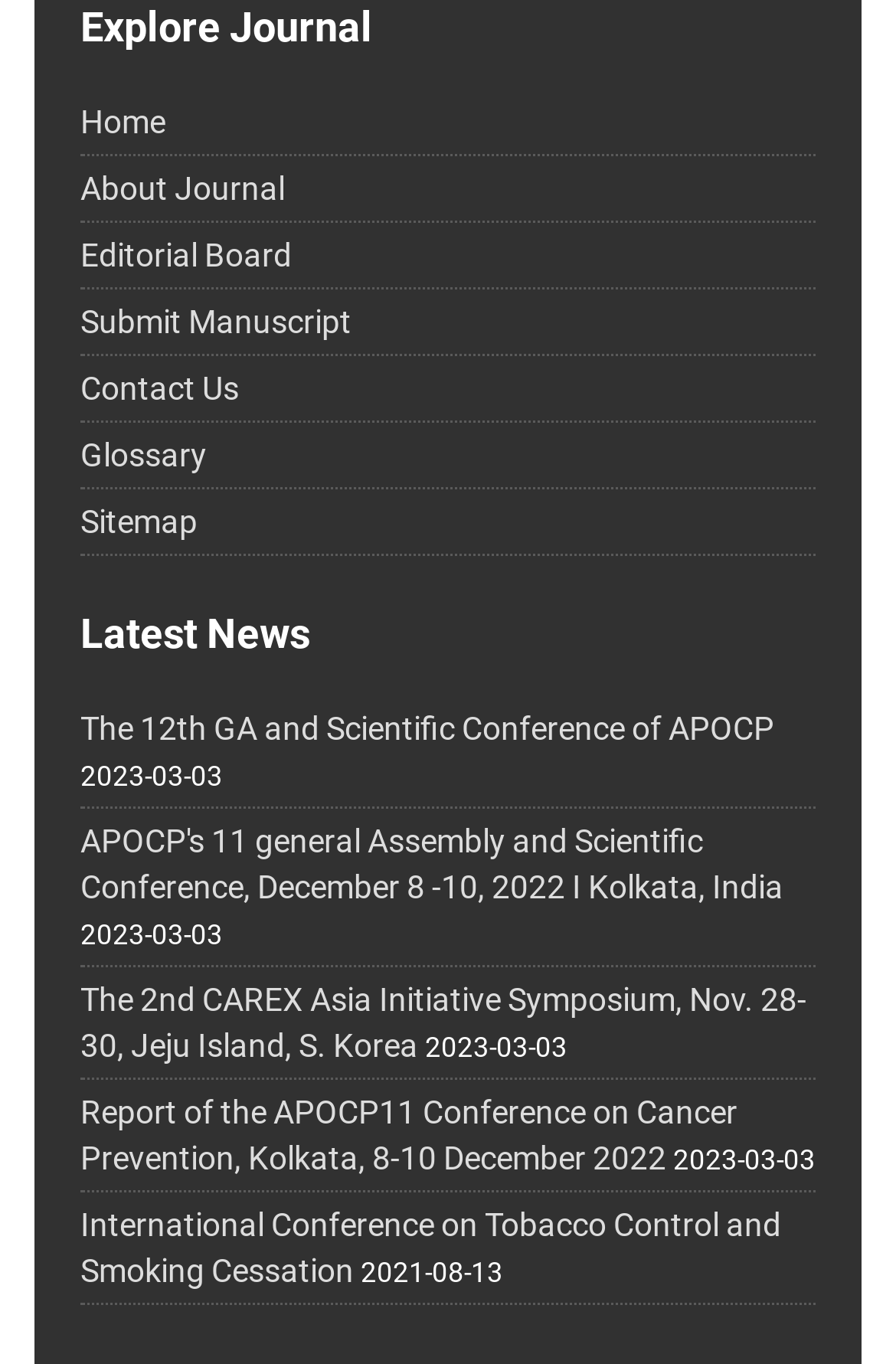Could you highlight the region that needs to be clicked to execute the instruction: "read about the 12th GA and Scientific Conference of APOCP"?

[0.09, 0.521, 0.864, 0.548]